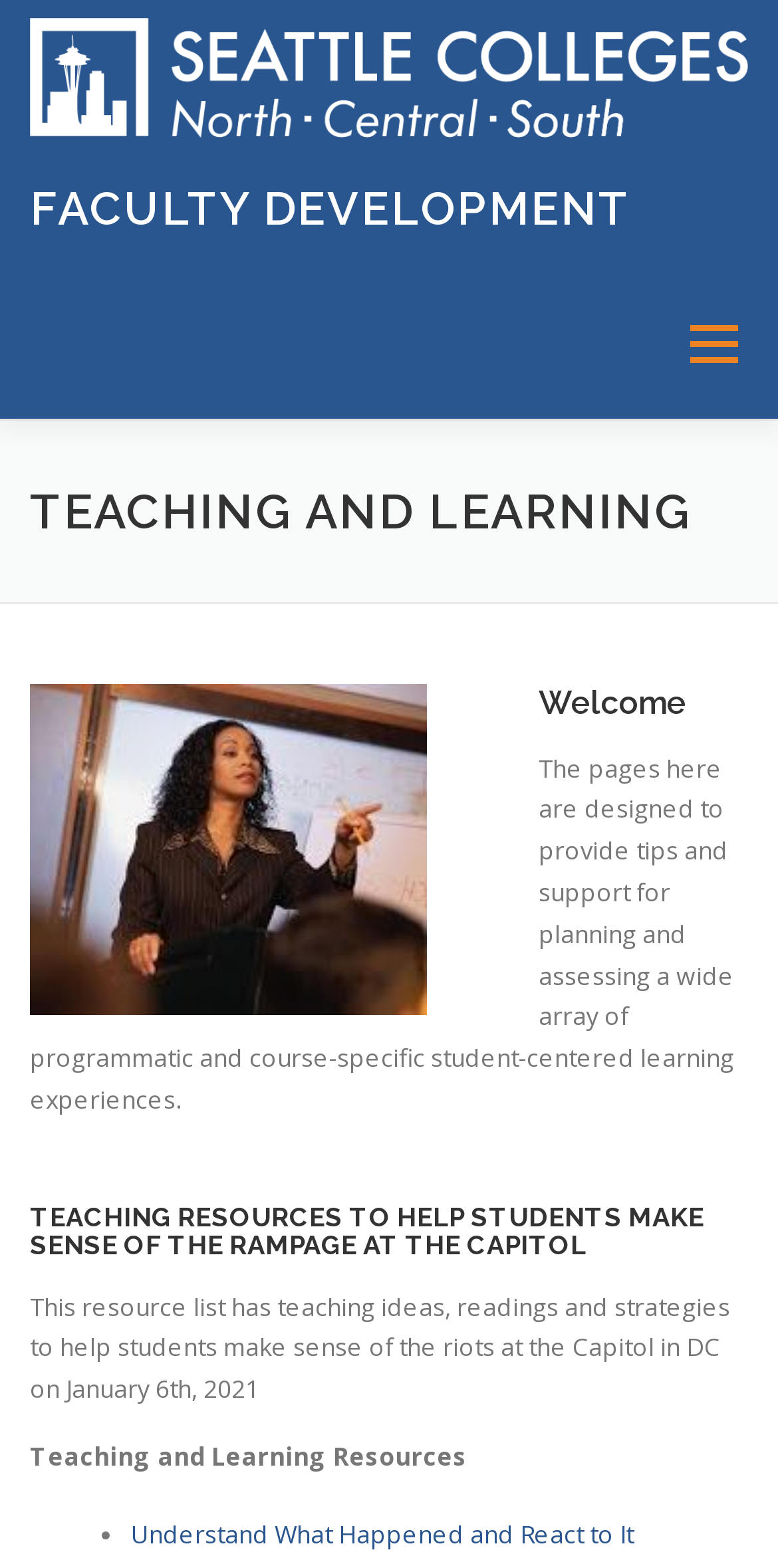Please specify the bounding box coordinates of the clickable region necessary for completing the following instruction: "View Faculty Development Grants". The coordinates must consist of four float numbers between 0 and 1, i.e., [left, top, right, bottom].

[0.041, 0.362, 0.667, 0.417]